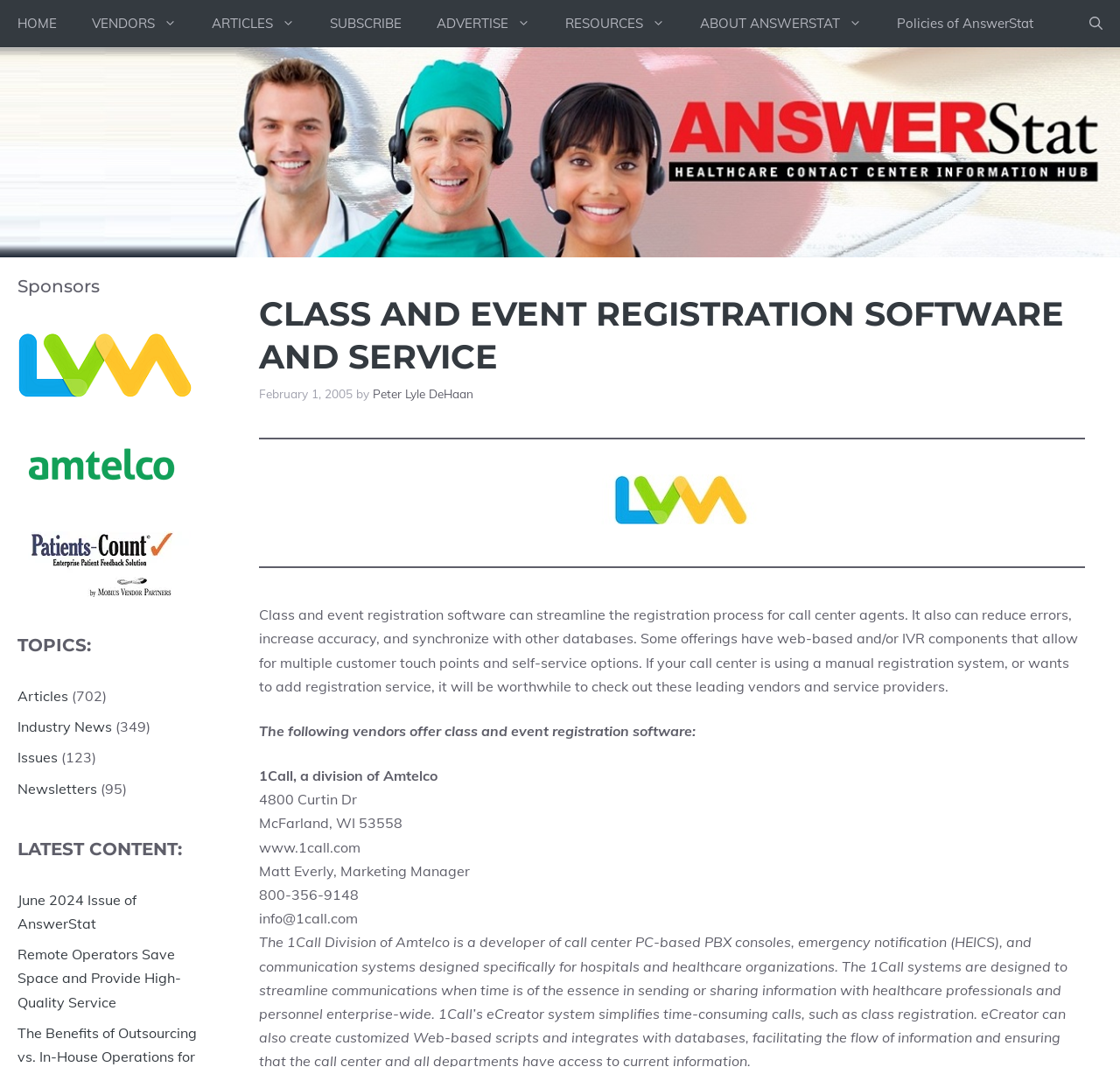Identify the bounding box coordinates for the UI element described as: "Collapse all". The coordinates should be provided as four floats between 0 and 1: [left, top, right, bottom].

None